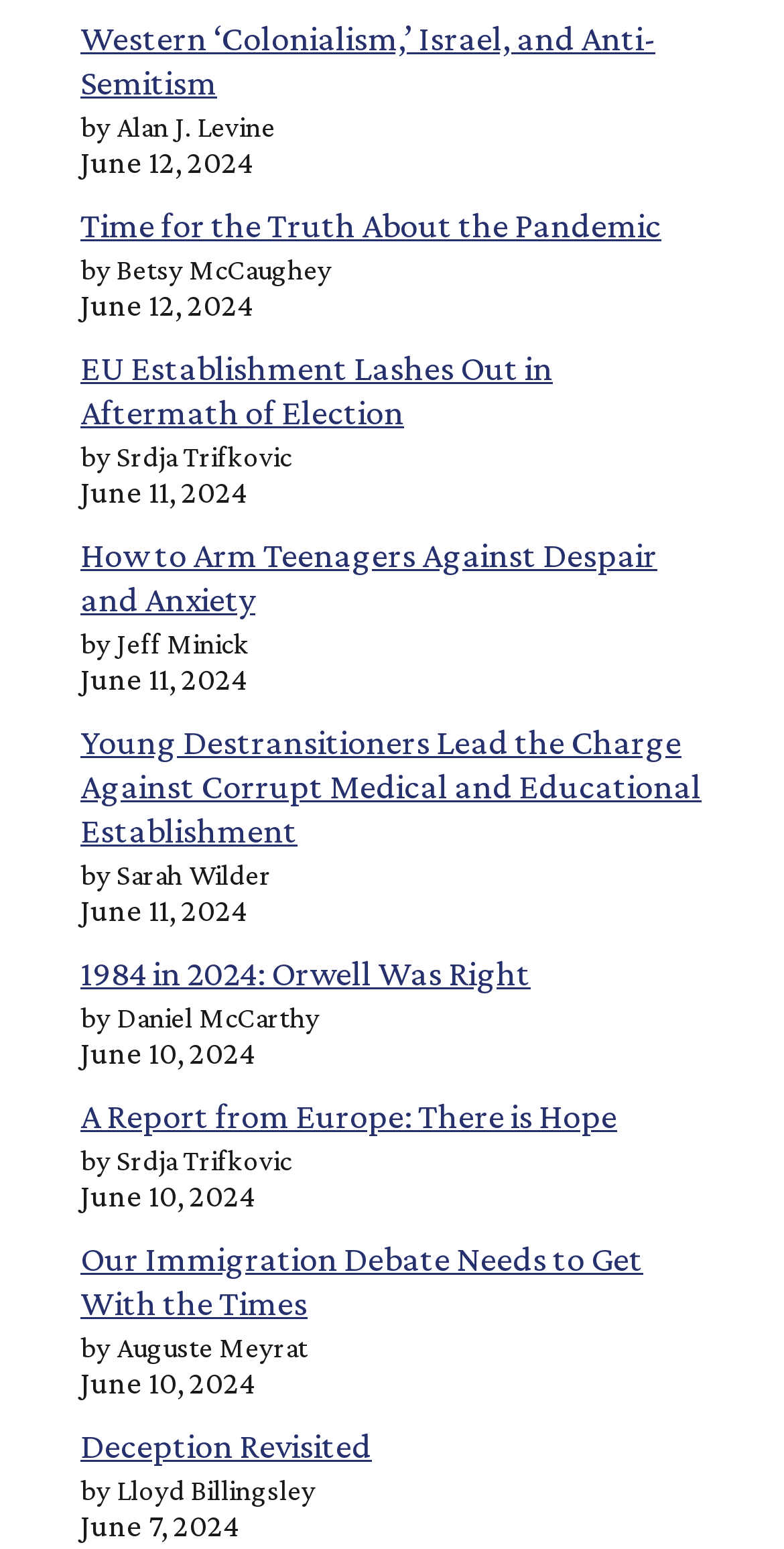How many articles are listed on this webpage?
Answer the question based on the image using a single word or a brief phrase.

10